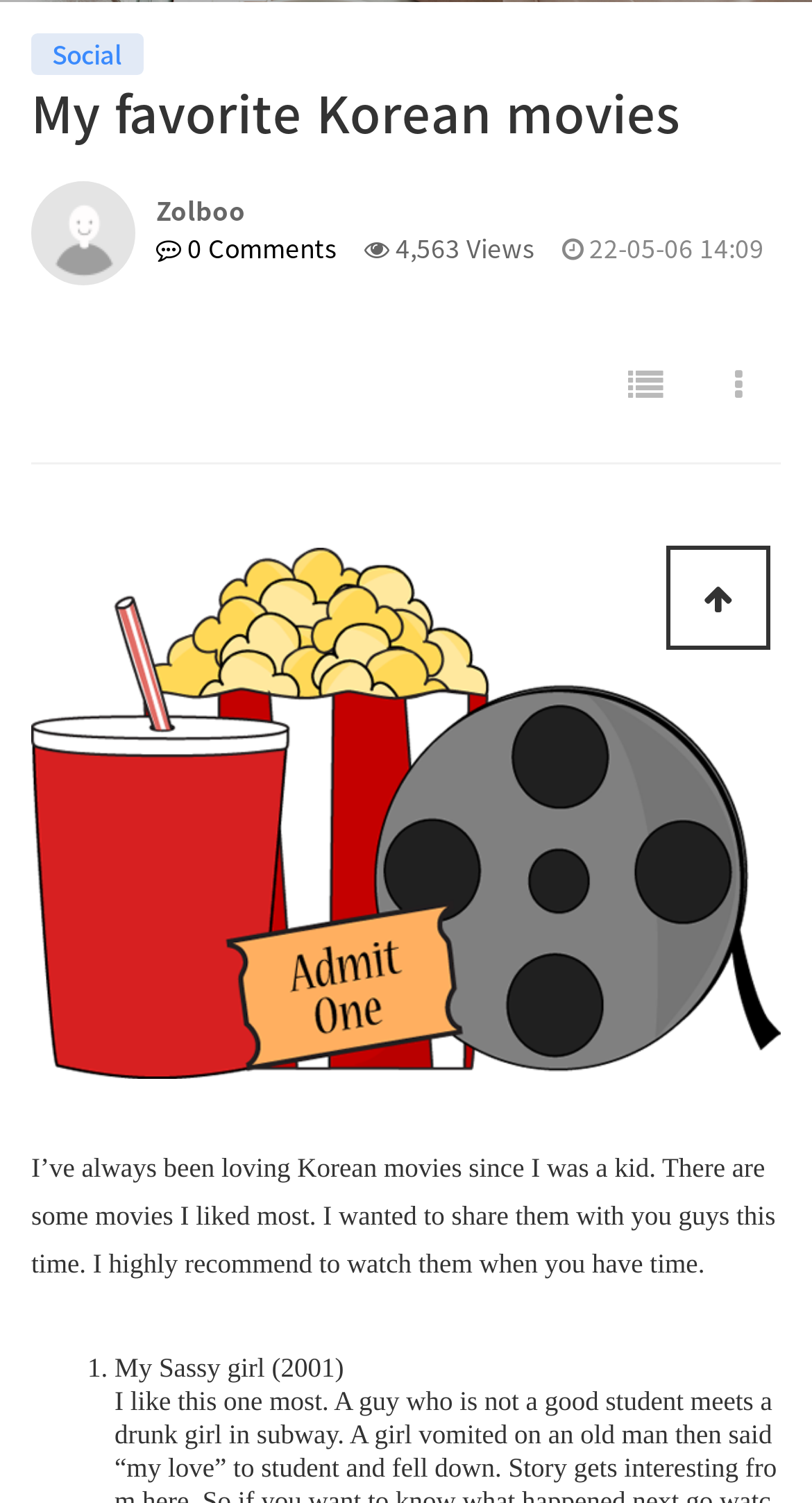Please specify the bounding box coordinates in the format (top-left x, top-left y, bottom-right x, bottom-right y), with values ranging from 0 to 1. Identify the bounding box for the UI component described as follows: 게시판 리스트 옵션

[0.879, 0.232, 0.941, 0.28]